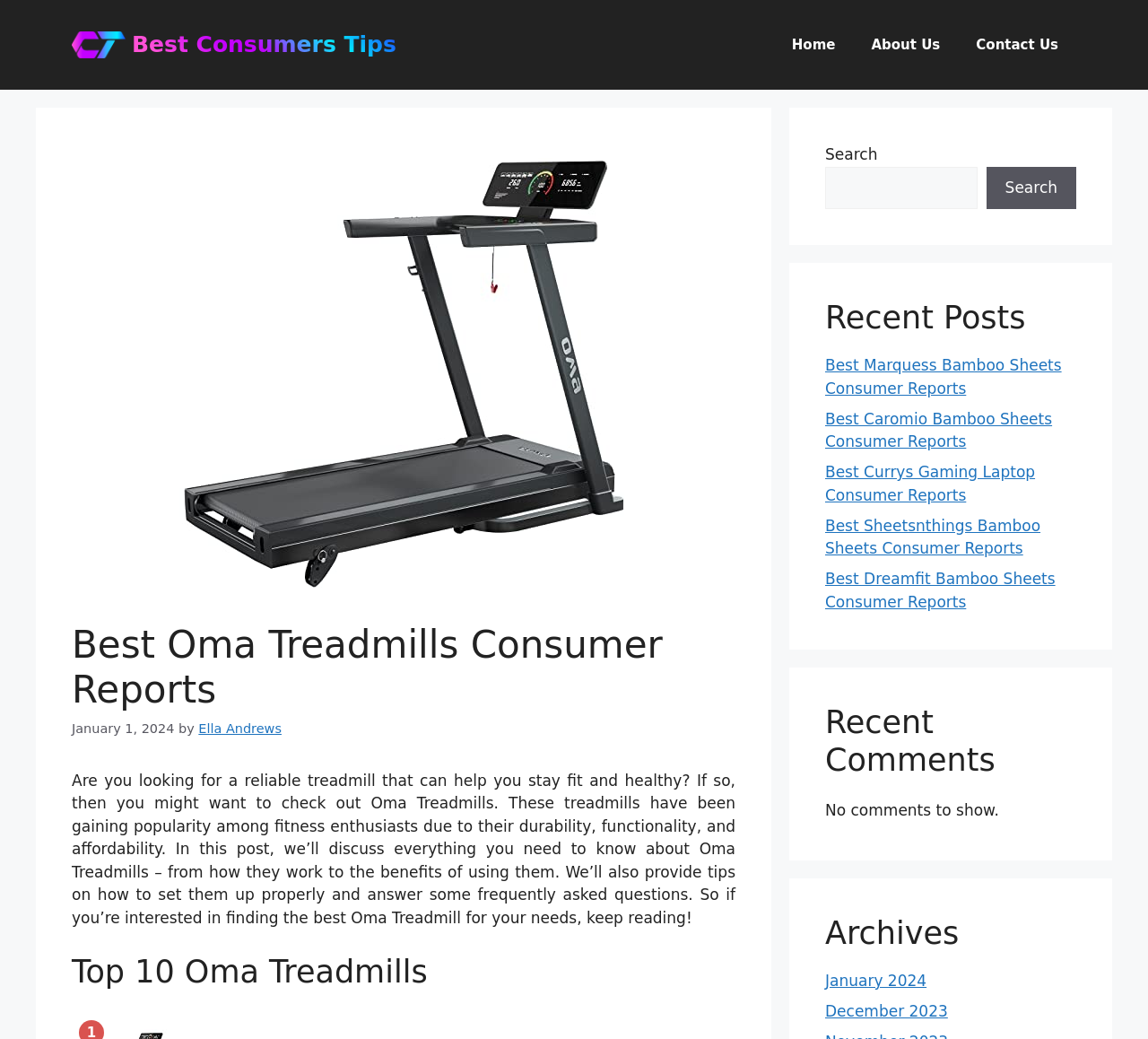Locate the bounding box coordinates of the element that needs to be clicked to carry out the instruction: "Click the 'Get Started' link". The coordinates should be given as four float numbers ranging from 0 to 1, i.e., [left, top, right, bottom].

None